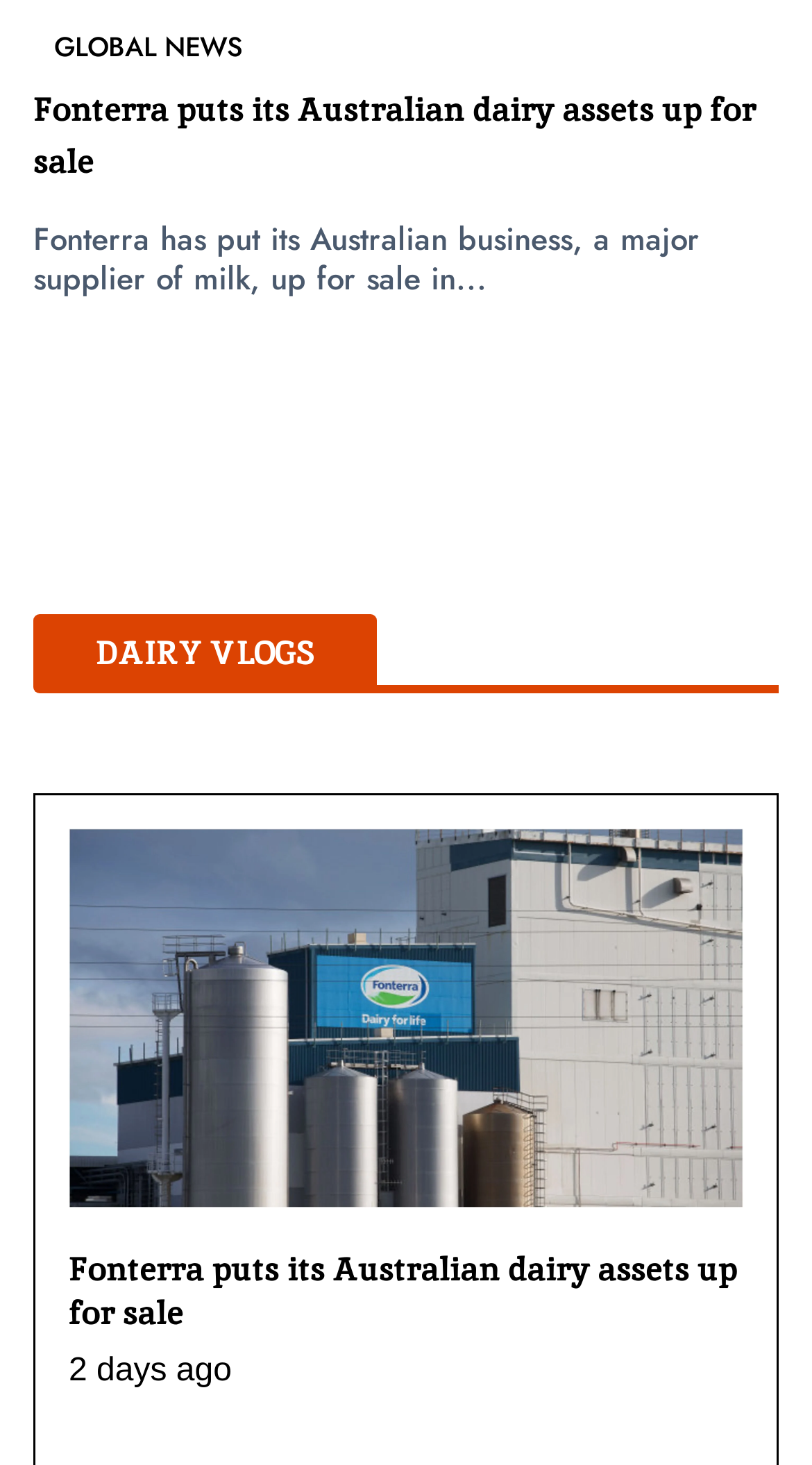What is the title of the latest article?
Using the information from the image, provide a comprehensive answer to the question.

I identified the heading element 'Fonterra puts its Australian dairy assets up for sale' which is the title of the latest article. This title is also linked to a corresponding article.